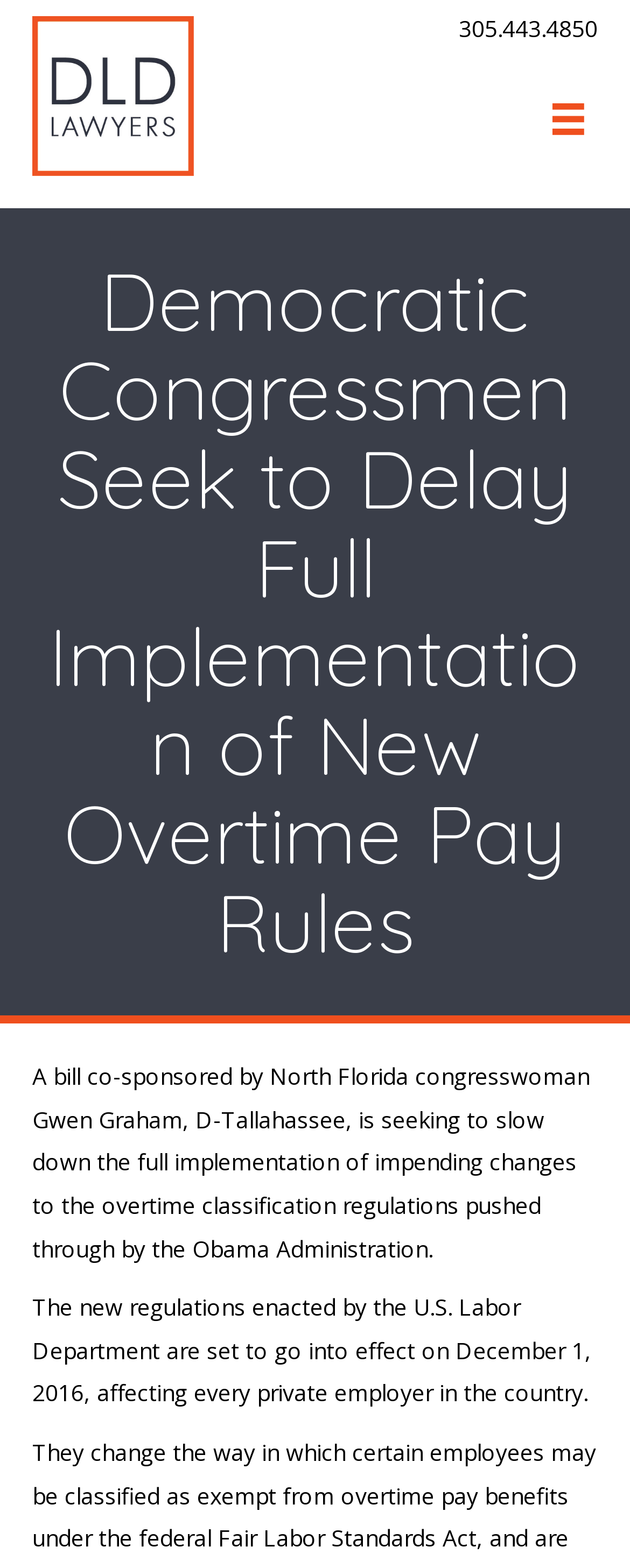Refer to the image and offer a detailed explanation in response to the question: What is the administration mentioned in the article?

The answer can be found in the second paragraph of the article, which states 'A bill co-sponsored by North Florida congresswoman Gwen Graham, D-Tallahassee, is seeking to slow down the full implementation of impending changes to the overtime classification regulations pushed through by the Obama Administration.'